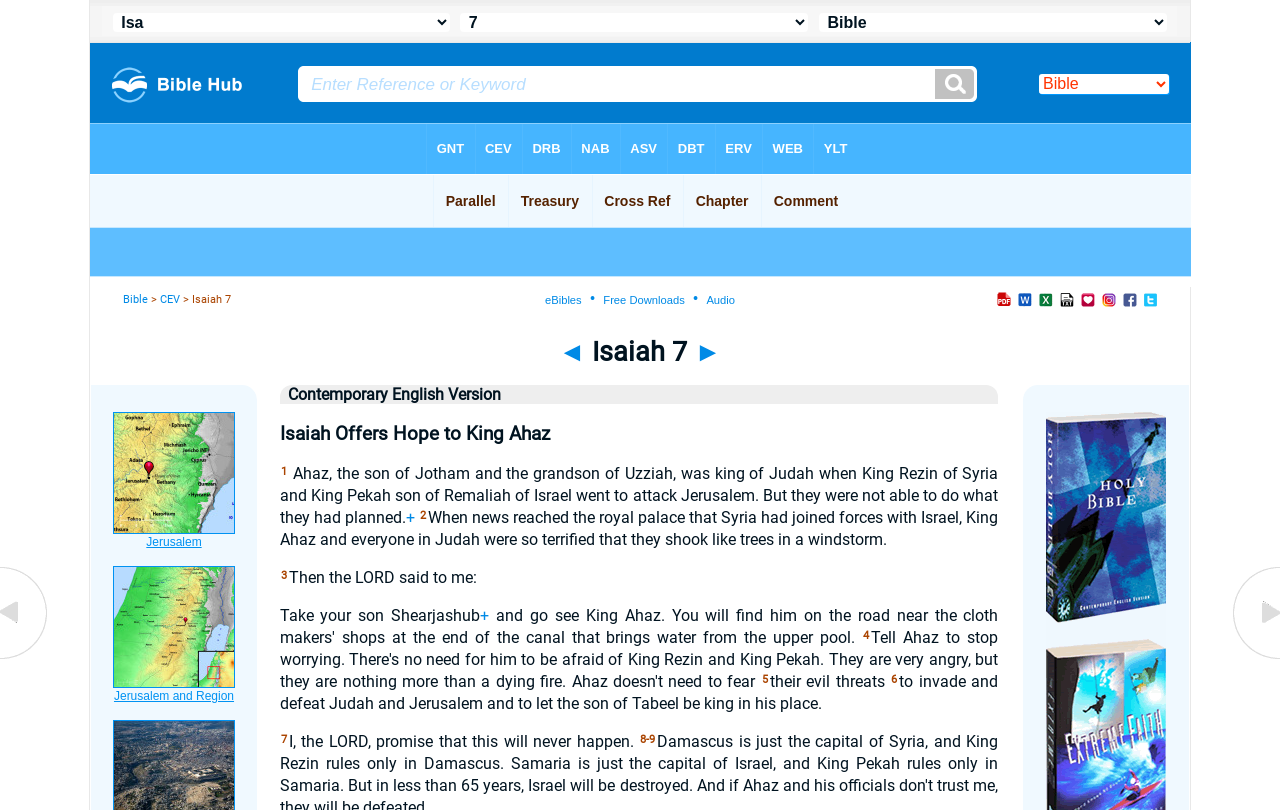Please provide the bounding box coordinates in the format (top-left x, top-left y, bottom-right x, bottom-right y). Remember, all values are floating point numbers between 0 and 1. What is the bounding box coordinate of the region described as: title="Isaiah 8"

[0.961, 0.8, 1.0, 0.824]